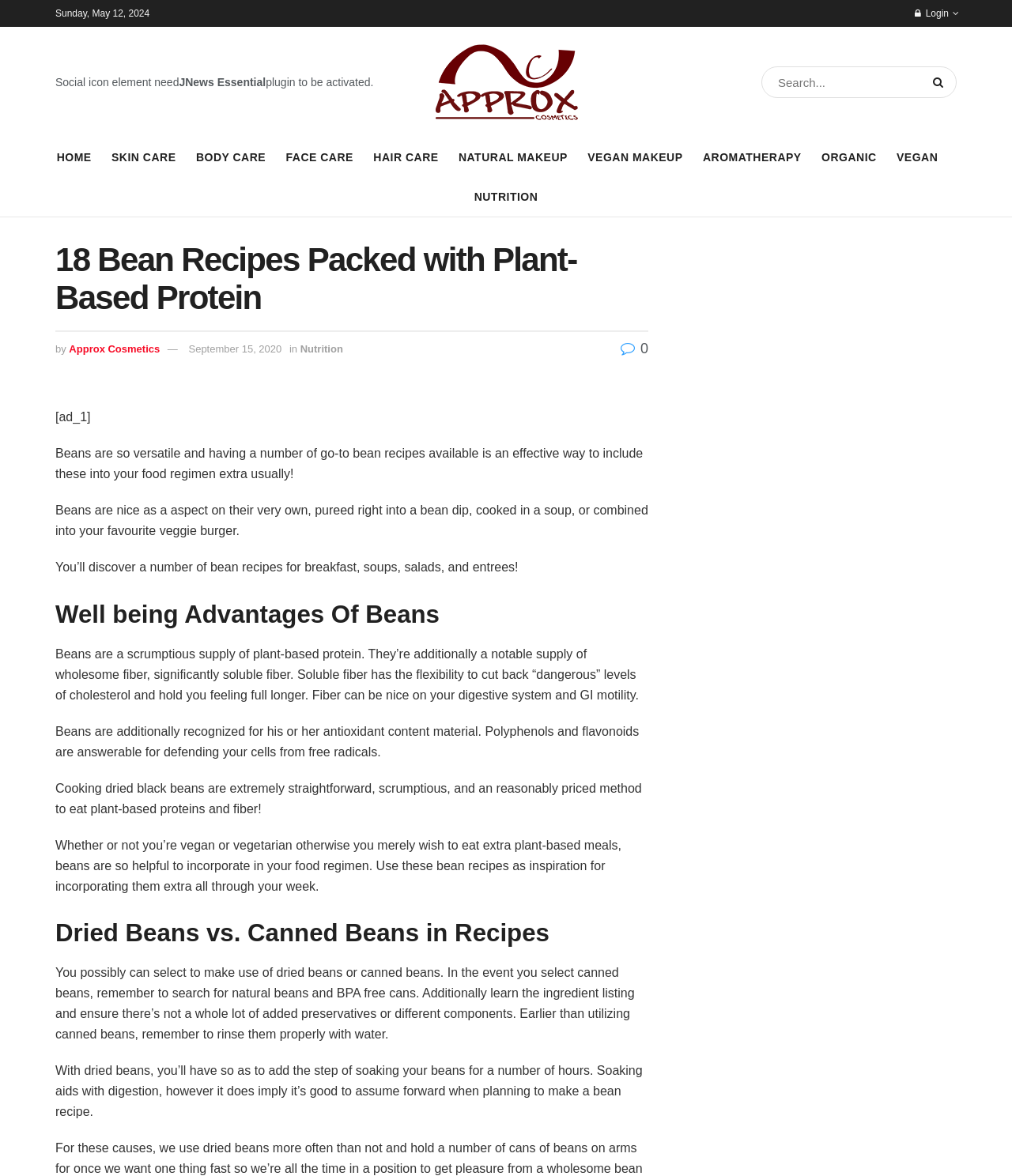Please extract and provide the main headline of the webpage.

18 Bean Recipes Packed with Plant-Based Protein